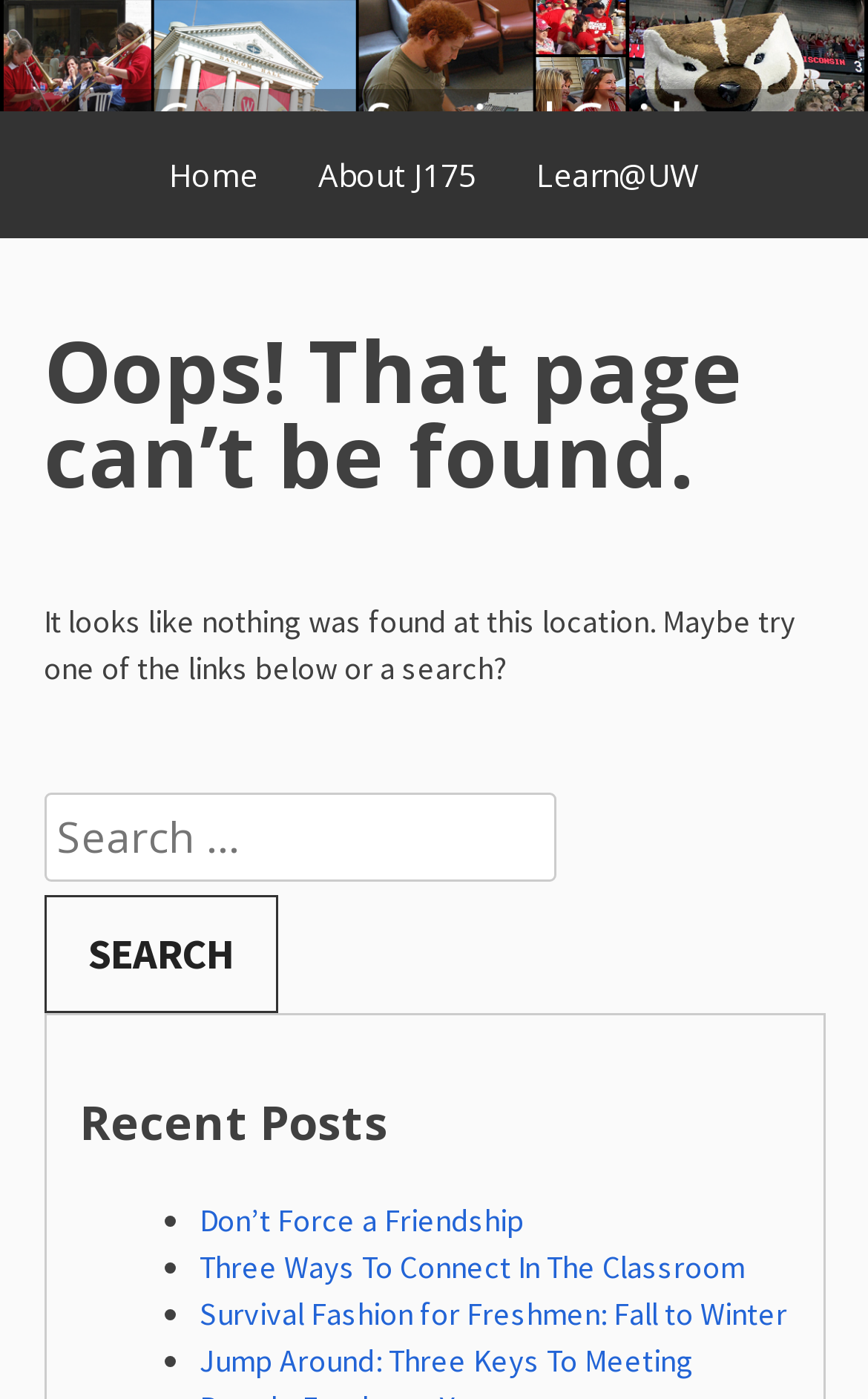Please identify the bounding box coordinates of the element that needs to be clicked to perform the following instruction: "click search button".

[0.05, 0.64, 0.319, 0.724]